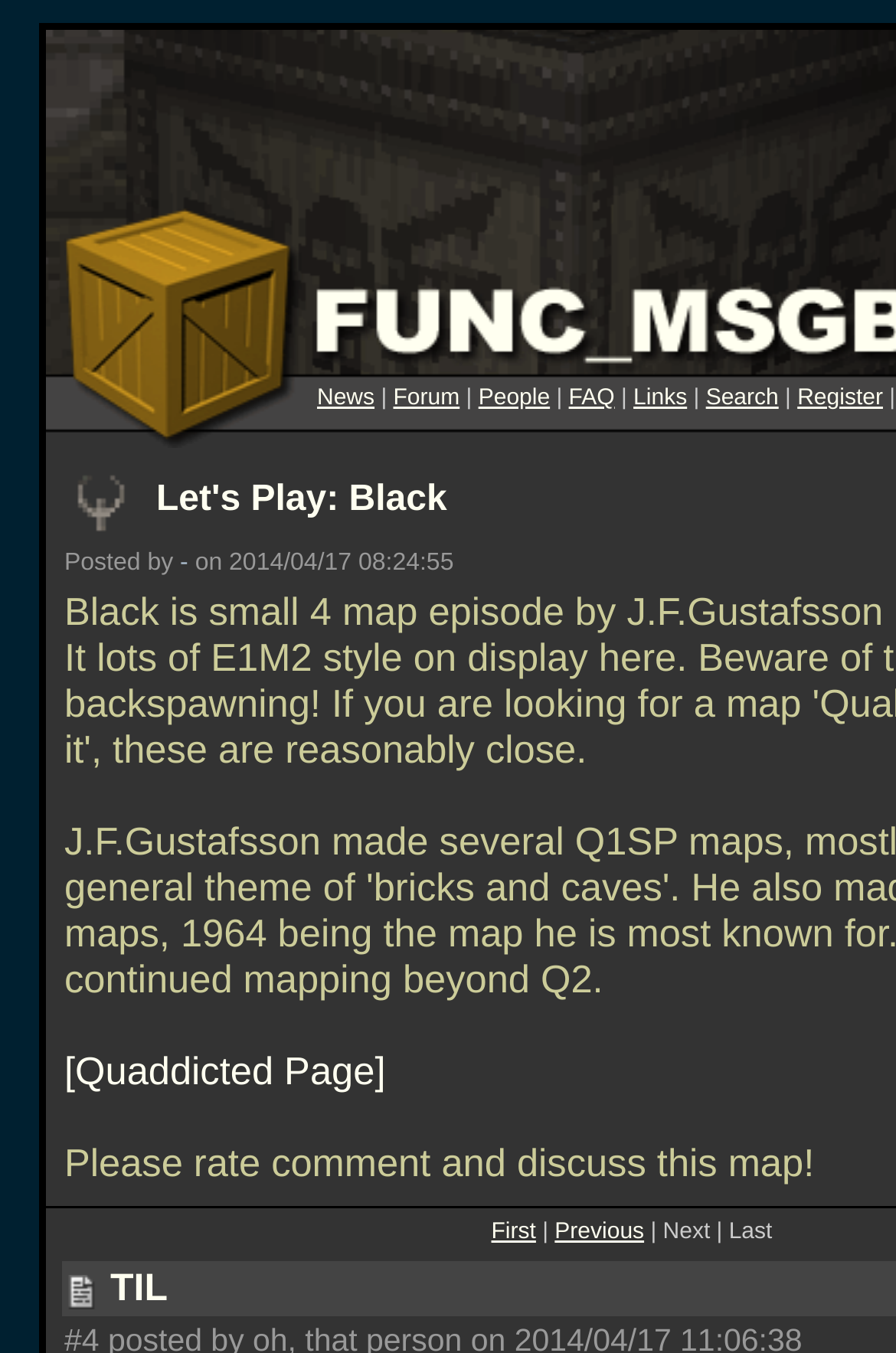Find the bounding box coordinates of the clickable area that will achieve the following instruction: "View Let's Play: Black".

[0.174, 0.355, 0.499, 0.384]